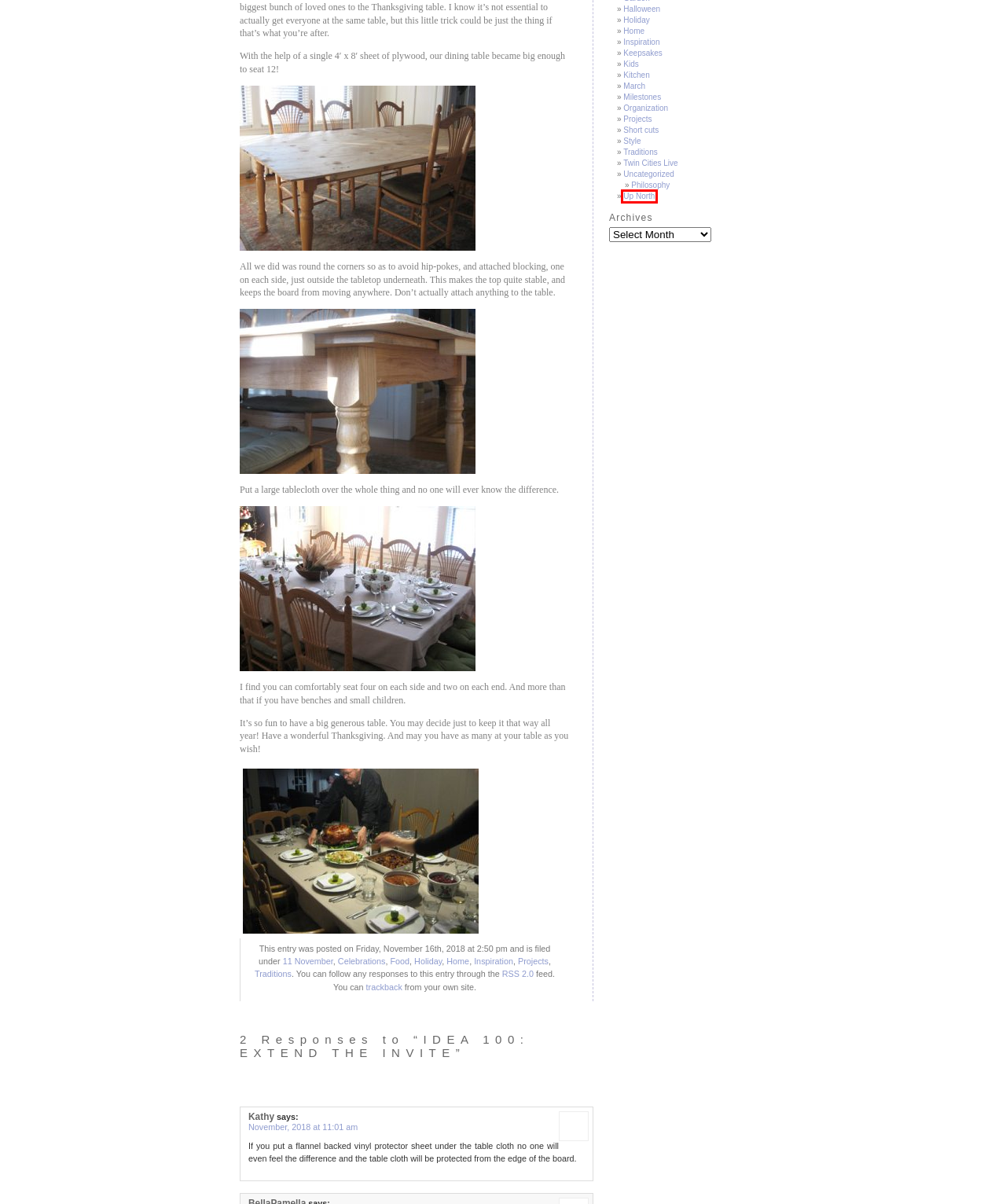Given a screenshot of a webpage featuring a red bounding box, identify the best matching webpage description for the new page after the element within the red box is clicked. Here are the options:
A. Traditions «  BellaPamella
B. Up North «  BellaPamella
C. Milestones «  BellaPamella
D. Keepsakes «  BellaPamella
E. Organization «  BellaPamella
F. Short cuts «  BellaPamella
G. Philosophy «  BellaPamella
H. Inspiration «  BellaPamella

B